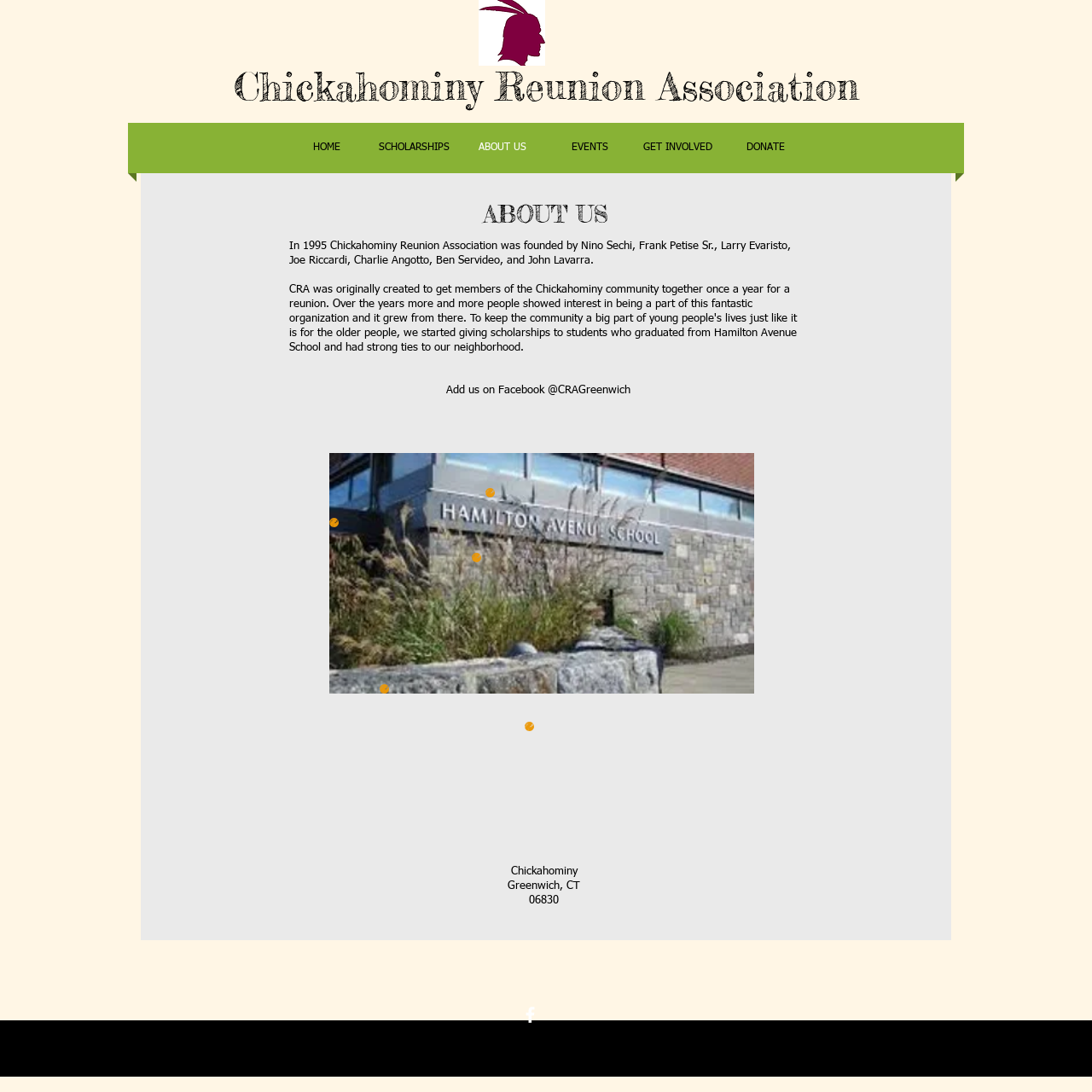Reply to the question with a brief word or phrase: What is the purpose of the organization?

Providing scholarships